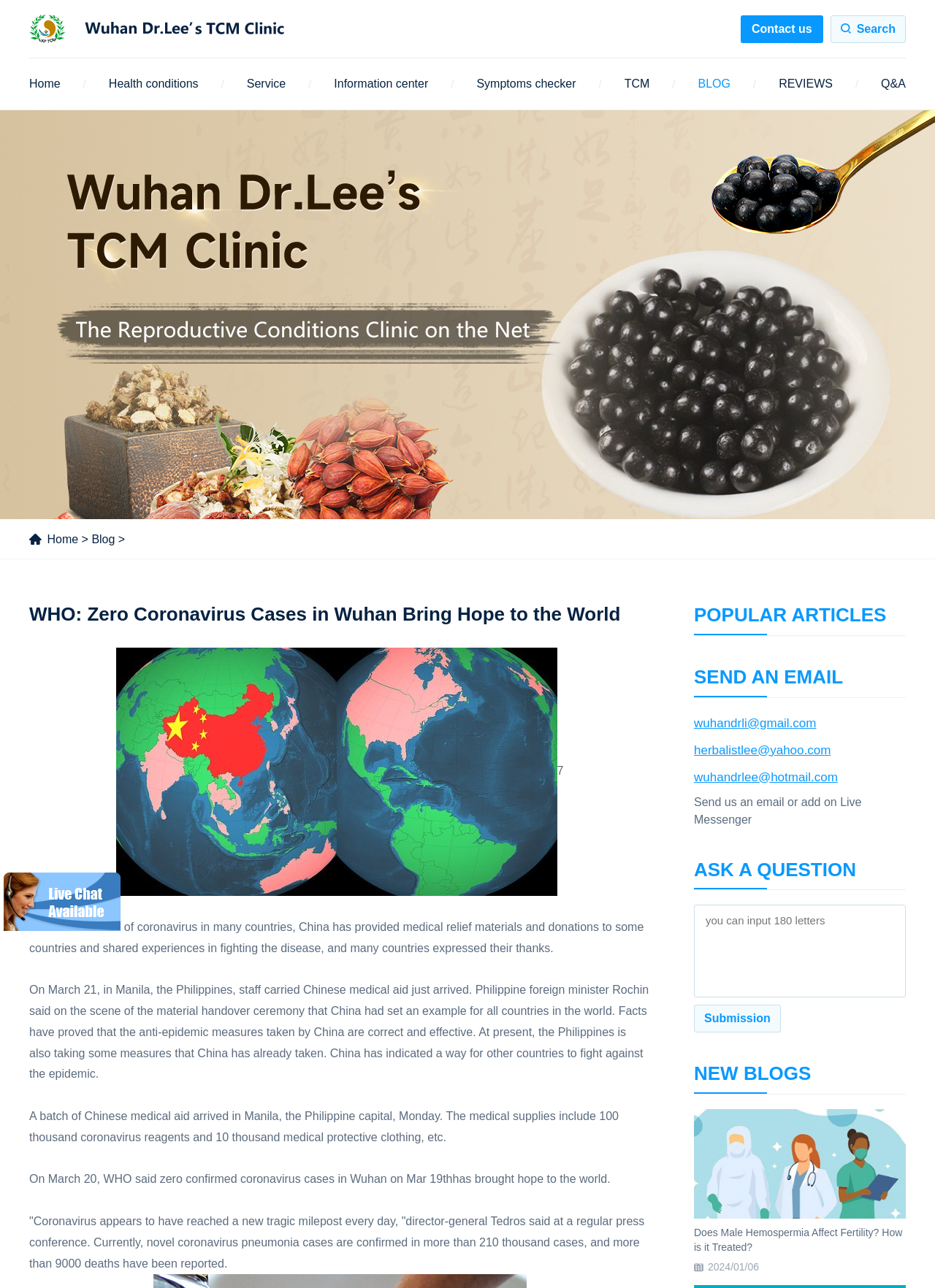What is the purpose of the 'ASK A QUESTION' section?
Please provide a single word or phrase as your answer based on the screenshot.

To ask questions